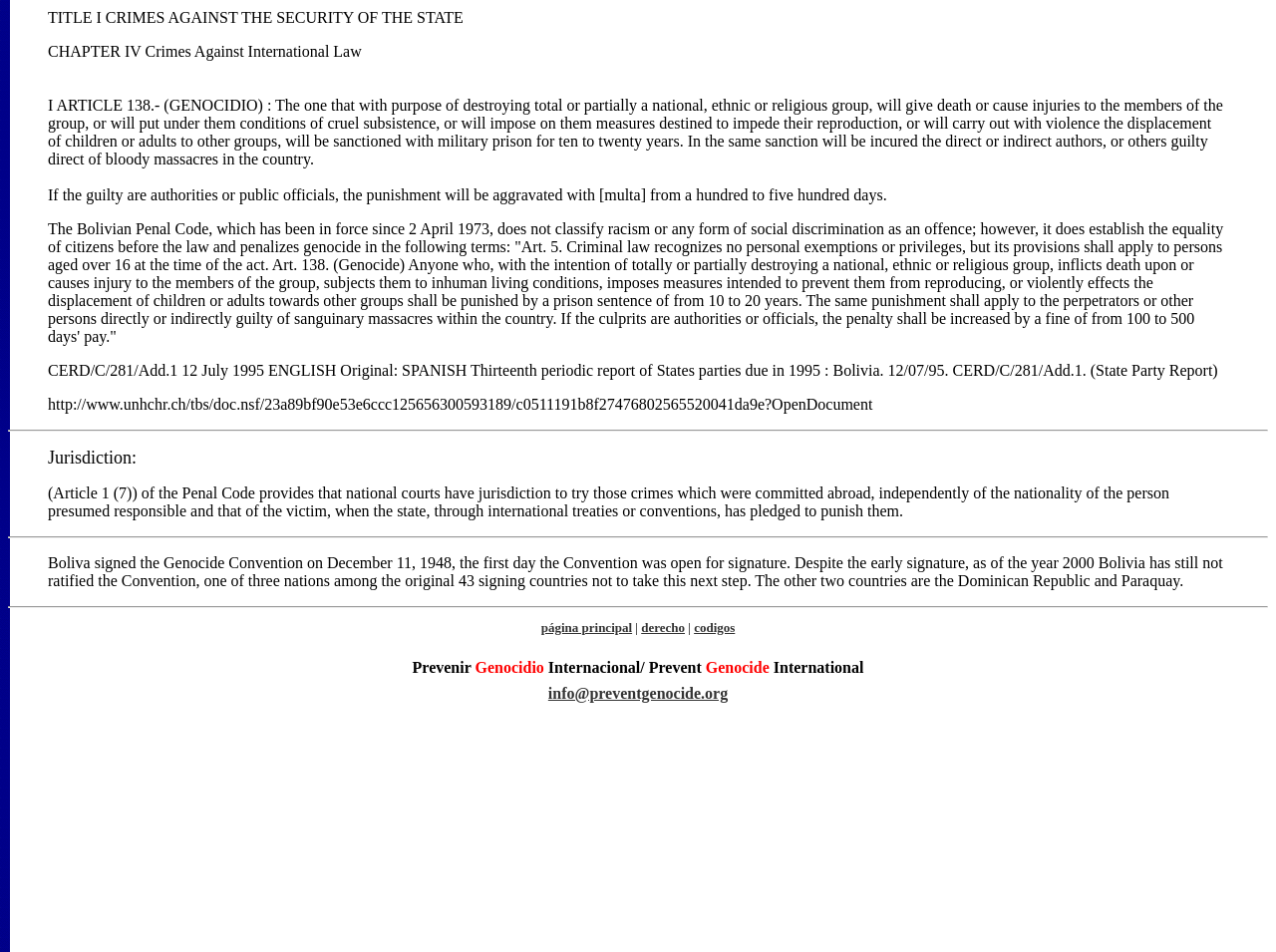Specify the bounding box coordinates (top-left x, top-left y, bottom-right x, bottom-right y) of the UI element in the screenshot that matches this description: Real Estate

None